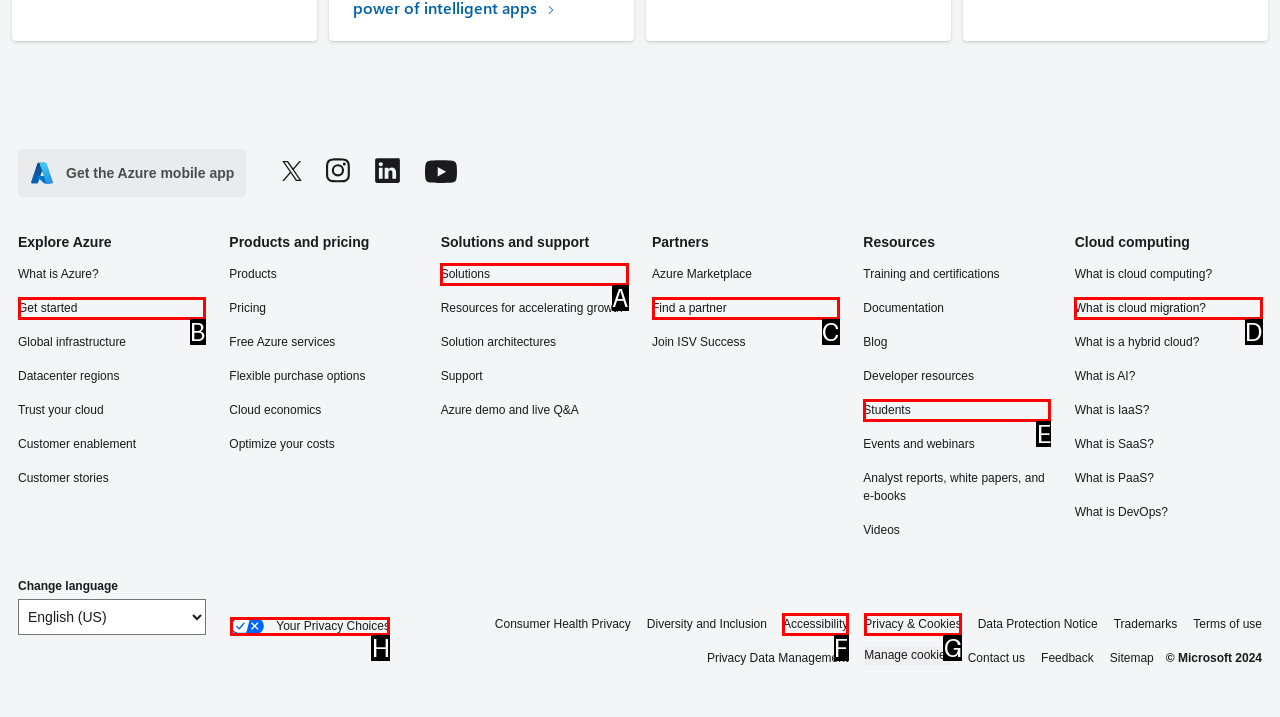With the description: Solutions, find the option that corresponds most closely and answer with its letter directly.

A